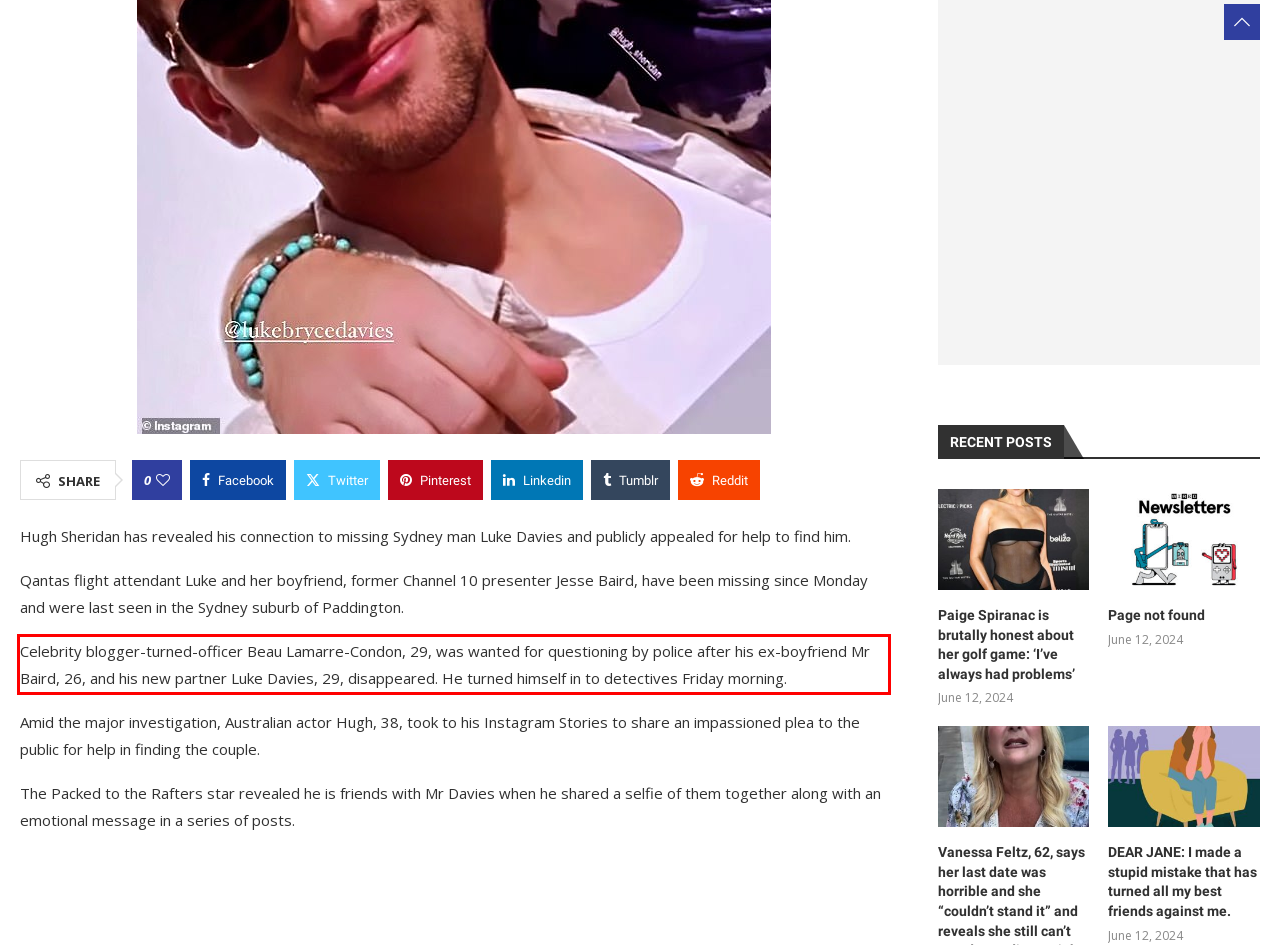Identify the text inside the red bounding box in the provided webpage screenshot and transcribe it.

Celebrity blogger-turned-officer Beau Lamarre-Condon, 29, was wanted for questioning by police after his ex-boyfriend Mr Baird, 26, and his new partner Luke Davies, 29, disappeared. He turned himself in to detectives Friday morning.